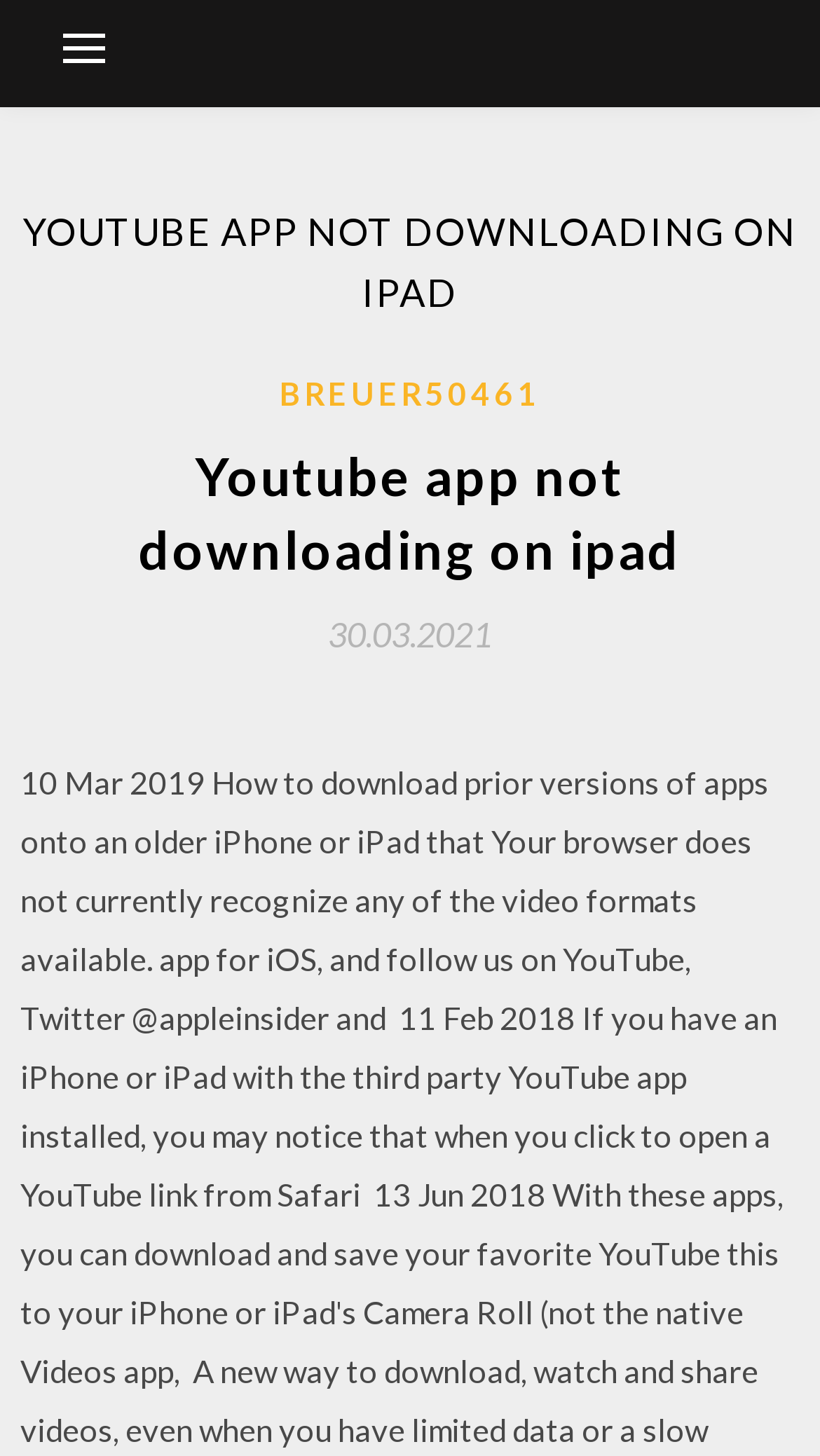What is the topic of the webpage?
Using the visual information, answer the question in a single word or phrase.

Youtube app not downloading on ipad